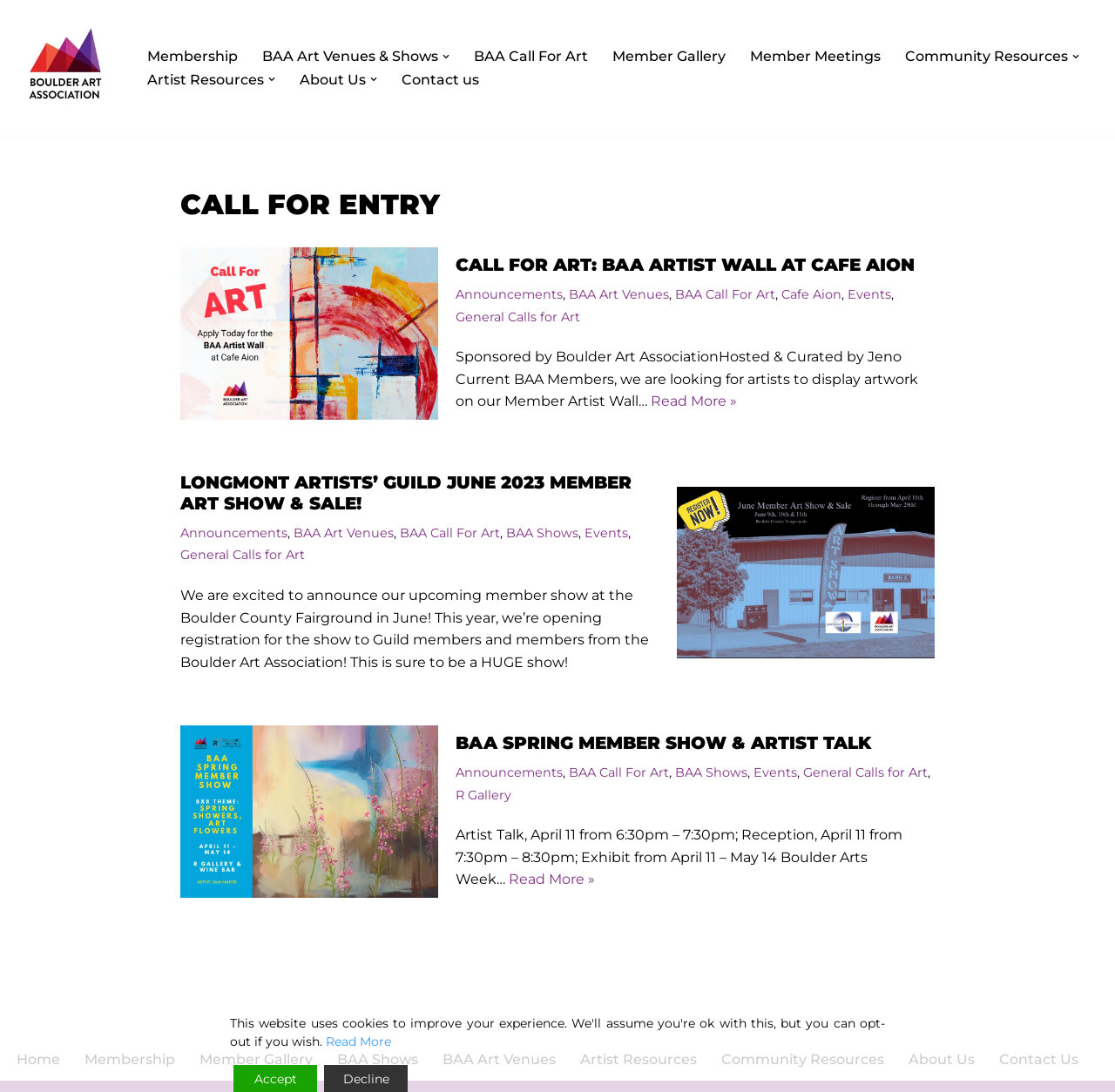Generate a thorough explanation of the webpage's elements.

The webpage is about the Boulder Art Association's call for entry archives. At the top, there is a navigation menu with links to various sections, including "Membership", "BAA Art Venues & Shows", "BAA Call For Art", and more. Below the navigation menu, there is a main content area with three articles.

The first article is about a call for art at Cafe Aion, with a heading "CALL FOR ART: BAA ARTIST WALL AT CAFE AION" and a brief description of the event. There are links to related pages, such as "Announcements", "BAA Art Venues", and "Events".

The second article is about the Longmont Artists' Guild June 2023 Member Art Show & Sale, with a heading "LONGMONT ARTISTS’ GUILD JUNE 2023 MEMBER ART SHOW & SALE!" and a brief description of the event. There are links to related pages, such as "Announcements", "BAA Art Venues", and "Events".

The third article is about the BAA Spring Member Show & Artist Talk, with a heading "BAA SPRING MEMBER SHOW & ARTIST TALK" and a brief description of the event. There are links to related pages, such as "Announcements", "BAA Call For Art", and "Events".

At the bottom of the page, there is a footer navigation menu with links to various sections, including "Home", "Membership", "Member Gallery", and more. There is also a cookie policy notice with a link to "Read More" and a "Decline" button.